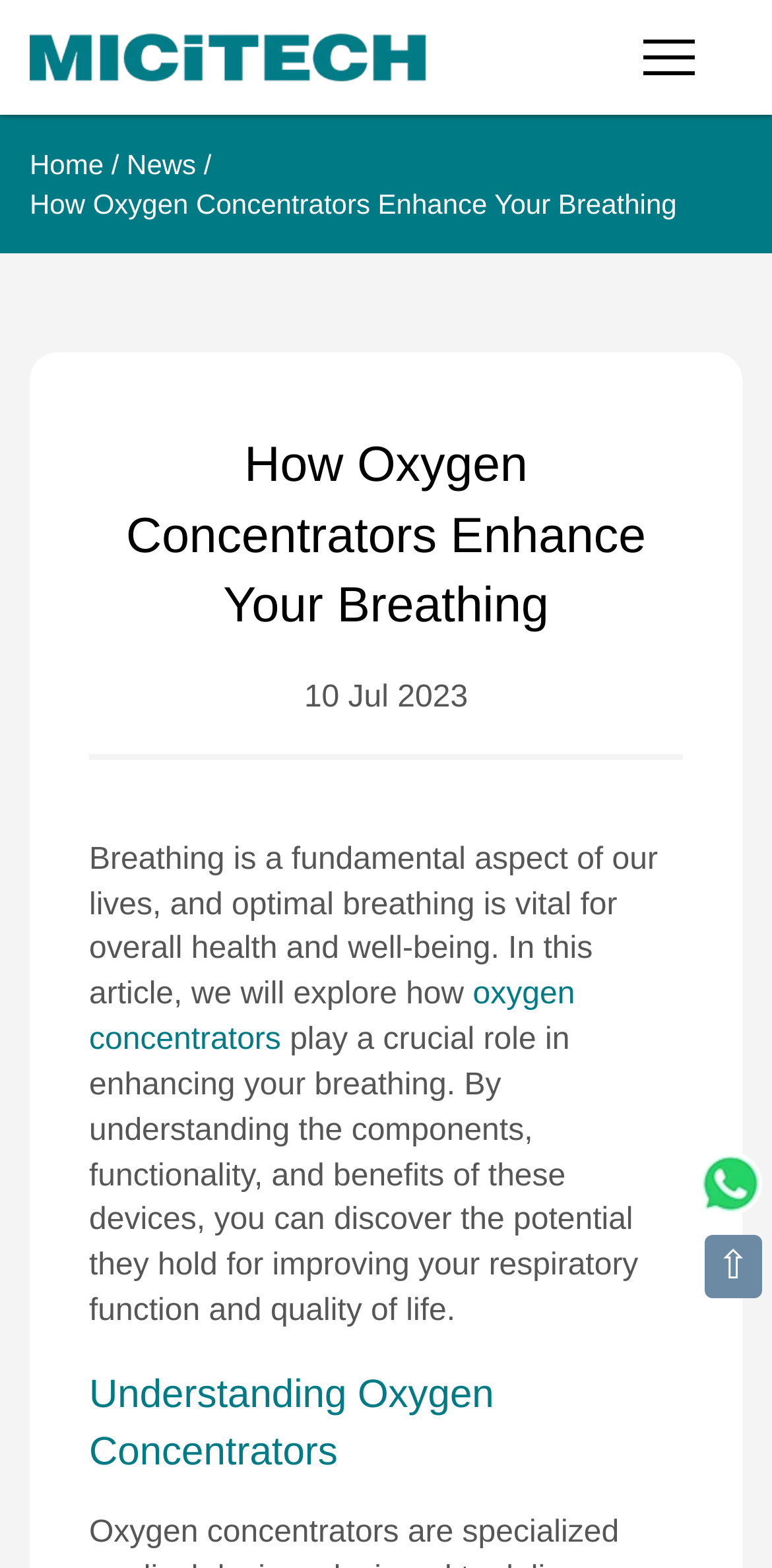Determine the bounding box coordinates for the region that must be clicked to execute the following instruction: "Go to Products".

[0.038, 0.073, 0.962, 0.147]